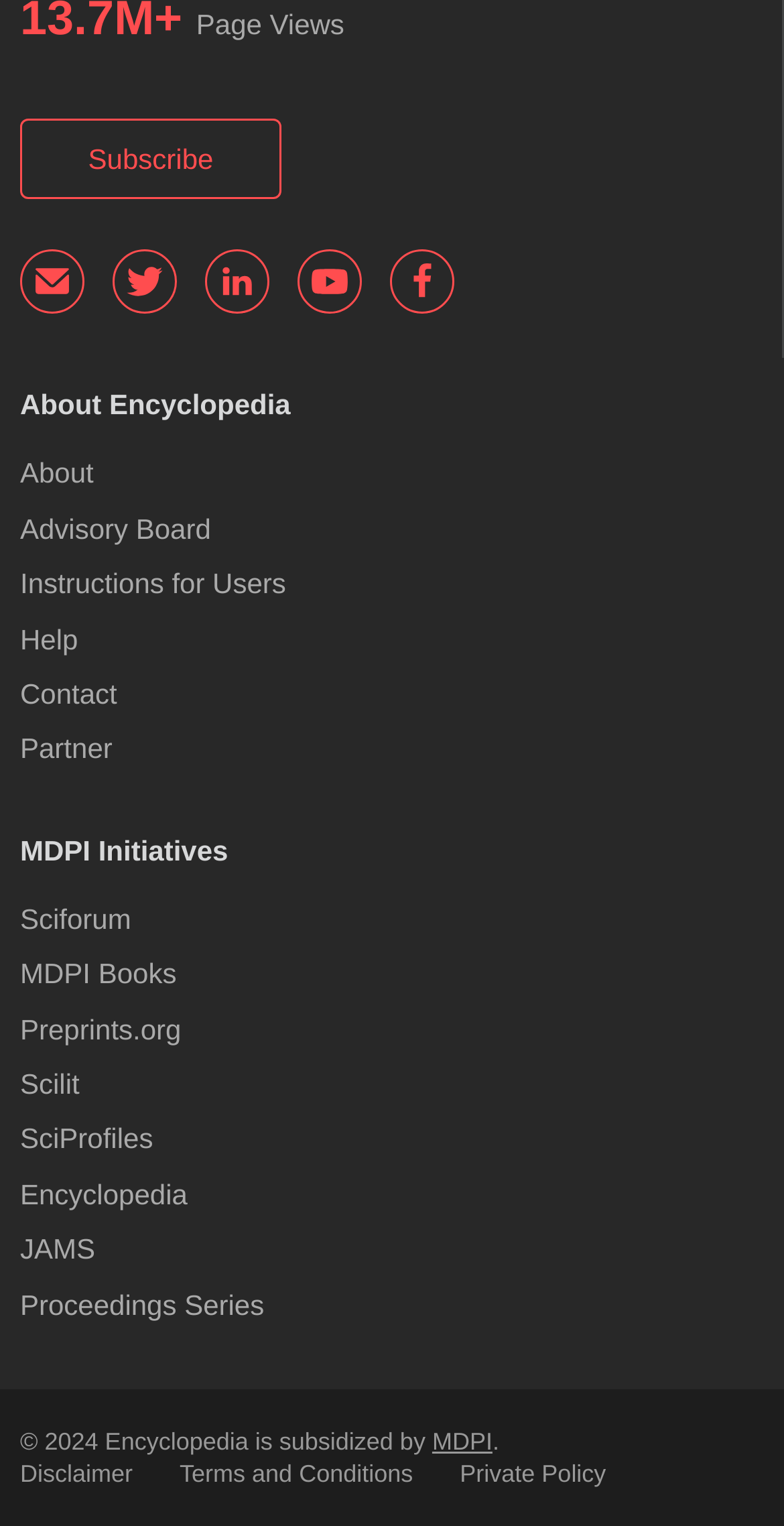Can you find the bounding box coordinates for the element to click on to achieve the instruction: "Click on 'New year and new journey, to the original heart, to fight the dream Youyi Feinuo won the Shaoxing Mayor Quality Award'"?

None